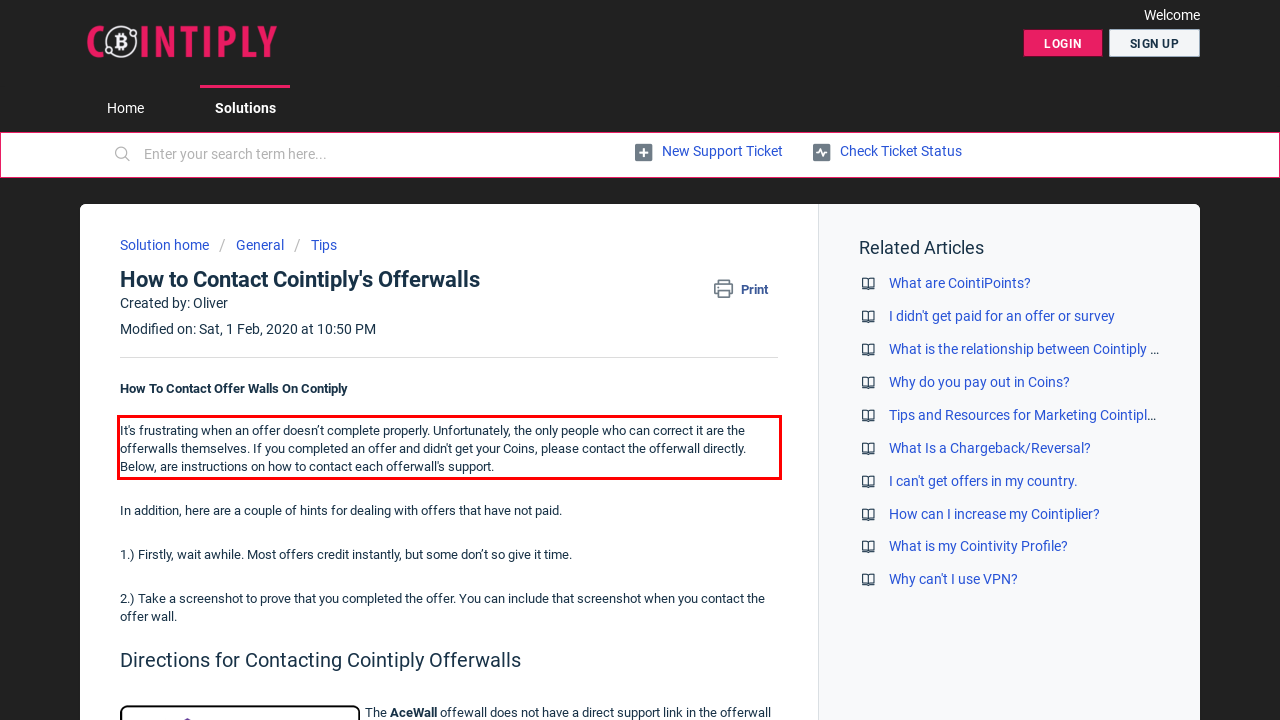Given a webpage screenshot, identify the text inside the red bounding box using OCR and extract it.

It's frustrating when an offer doesn’t complete properly. Unfortunately, the only people who can correct it are the offerwalls themselves. If you completed an offer and didn't get your Coins, please contact the offerwall directly. Below, are instructions on how to contact each offerwall's support.